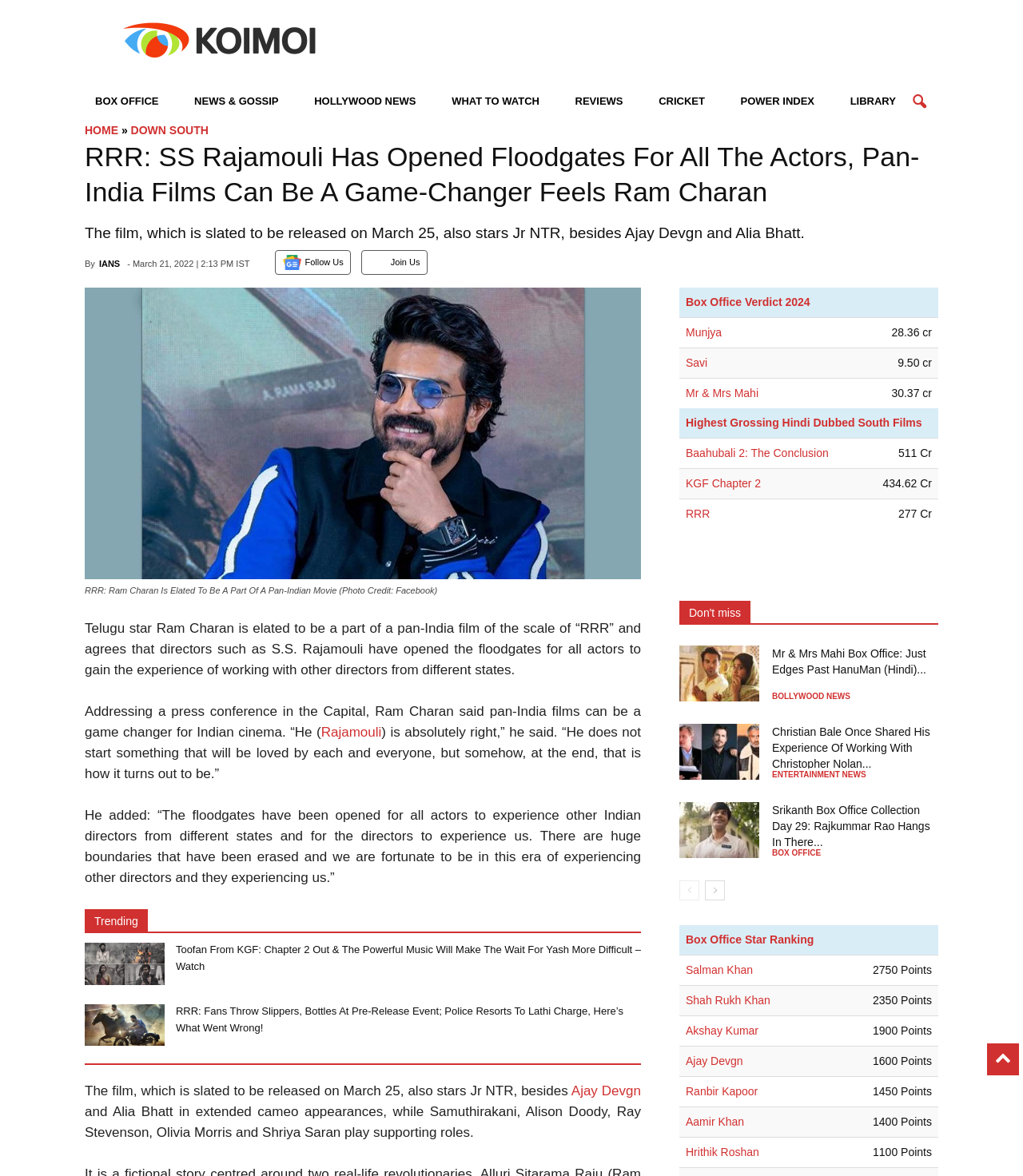What is the name of the film starring Ram Charan?
Carefully examine the image and provide a detailed answer to the question.

The question is asking about the name of the film starring Ram Charan. By looking at the webpage, we can see that the main heading is 'RRR: SS Rajamouli Has Opened Floodgates For All The Actors, Pan-India Films Can Be A Game-Changer Feels Ram Charan', which indicates that the film starring Ram Charan is 'RRR'.